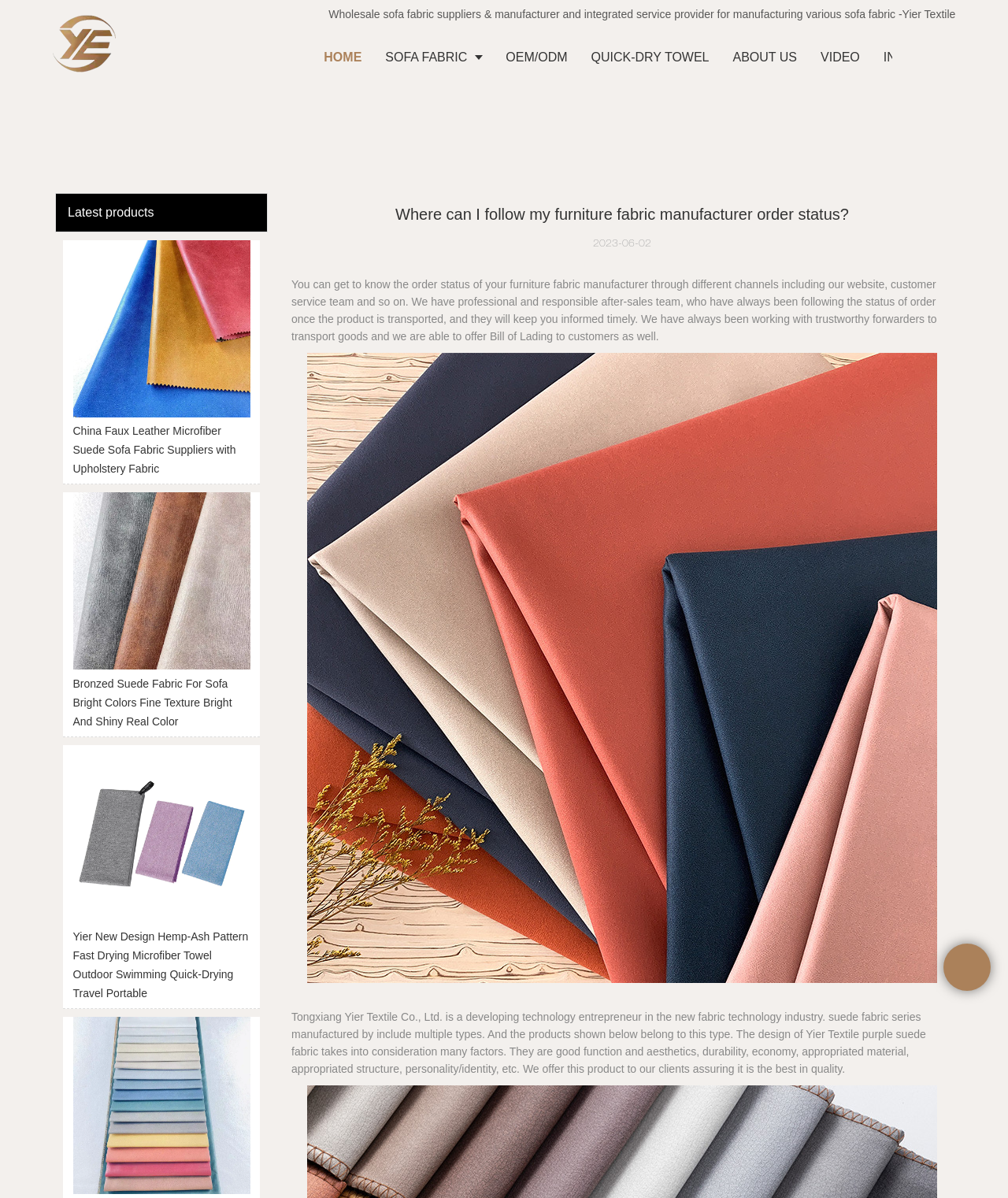Can you specify the bounding box coordinates of the area that needs to be clicked to fulfill the following instruction: "Learn about the OEM/ODM service"?

[0.49, 0.024, 0.575, 0.072]